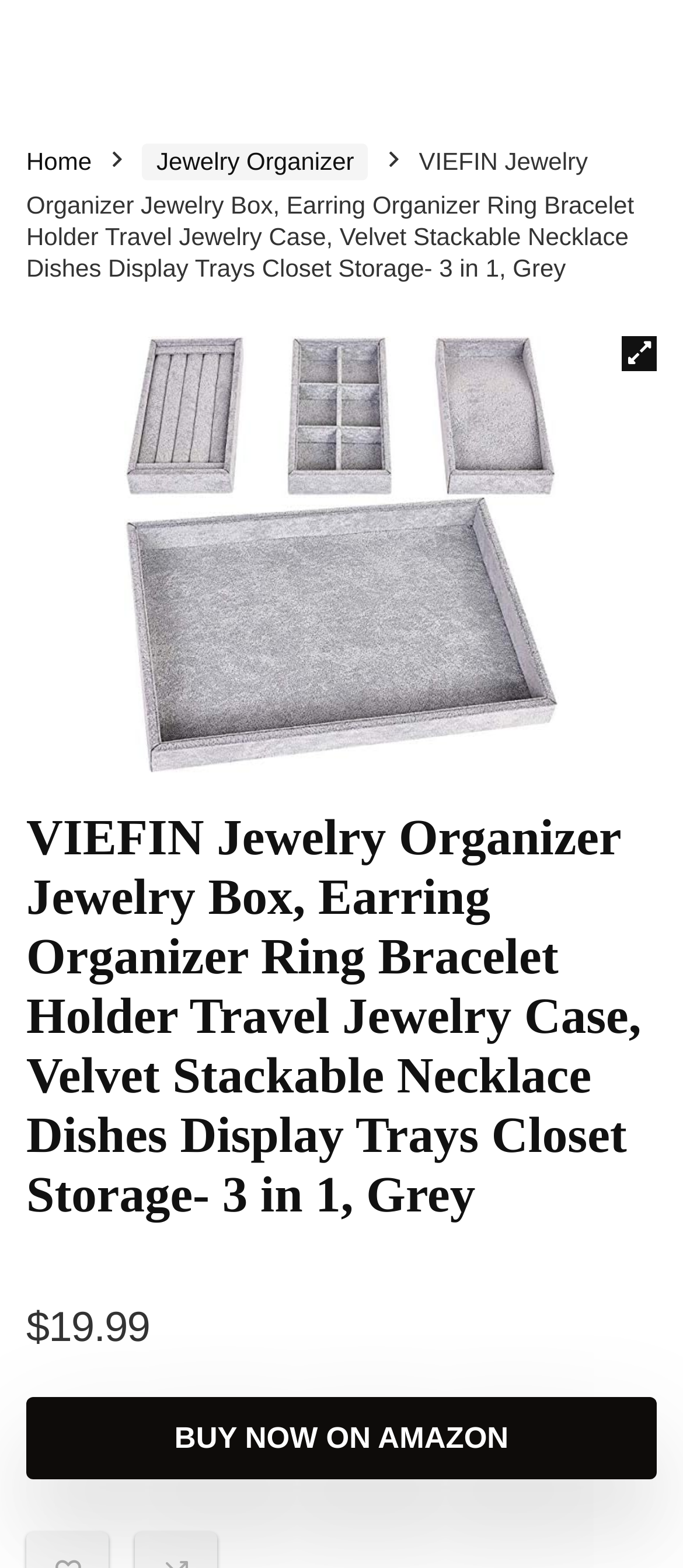Determine the bounding box coordinates of the element's region needed to click to follow the instruction: "Subscribe to the newsletter". Provide these coordinates as four float numbers between 0 and 1, formatted as [left, top, right, bottom].

None